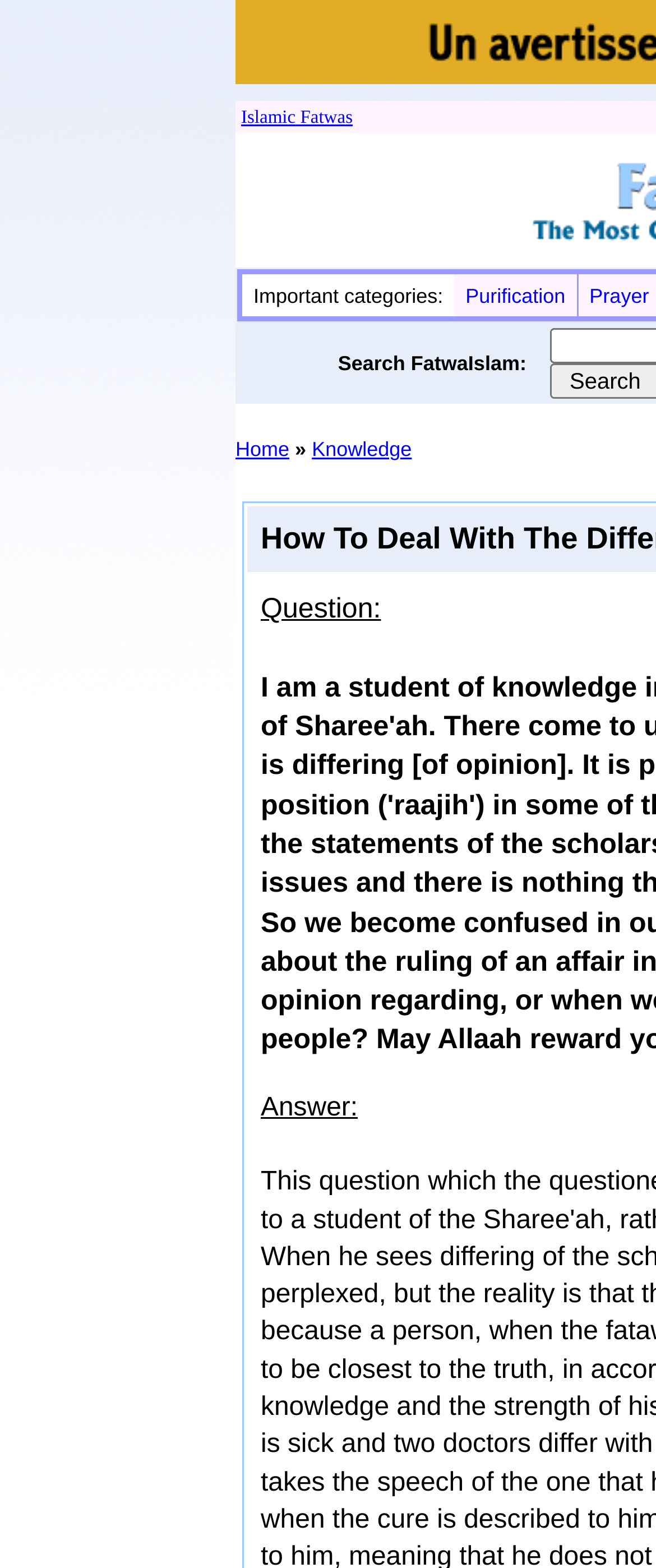Using the elements shown in the image, answer the question comprehensively: What is the purpose of the search bar?

The search bar has a label 'Search FatwaIslam:' which indicates that it is used to search for content within the FatwaIslam website.